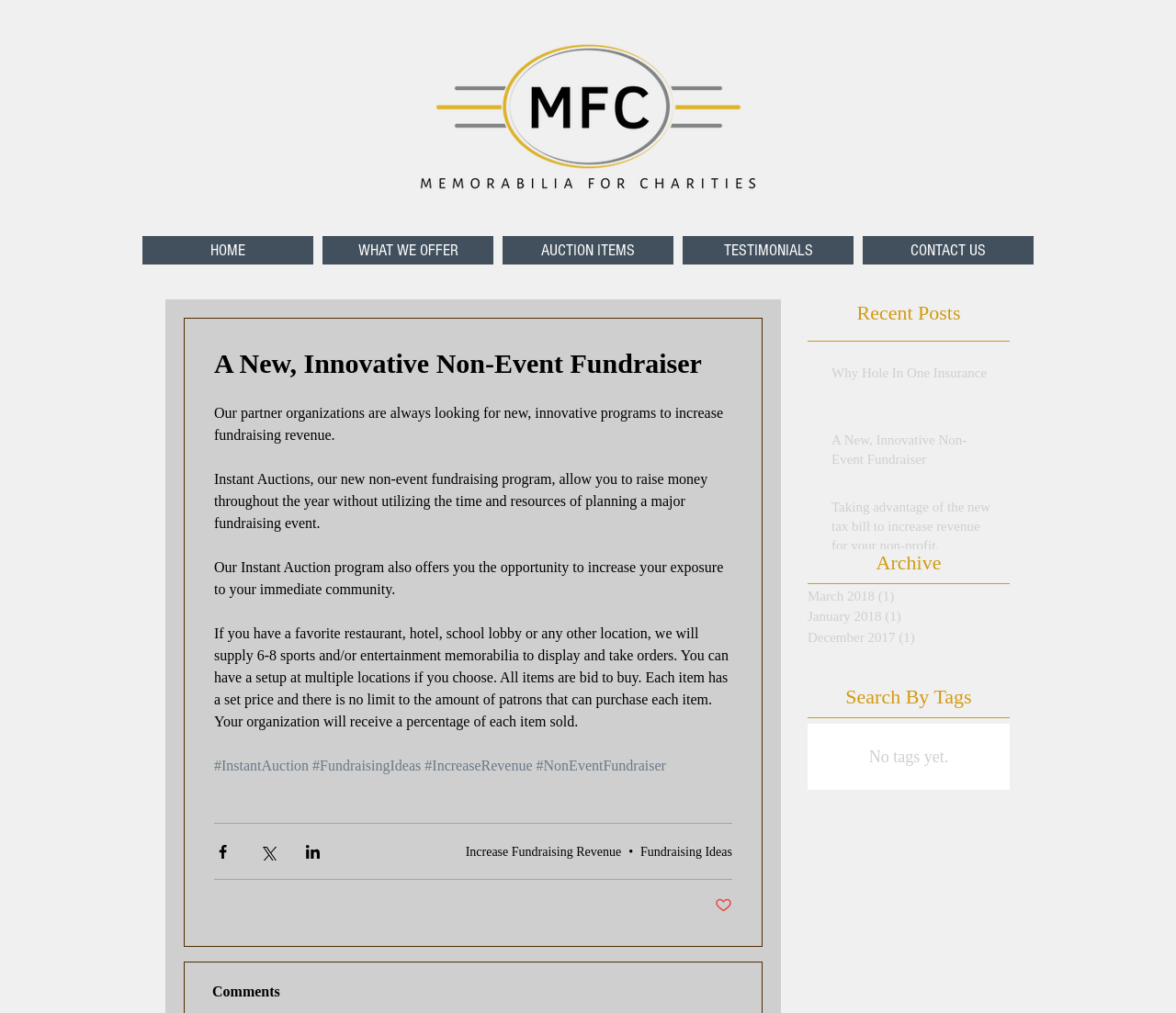Describe every aspect of the webpage comprehensively.

This webpage is about a new, innovative non-event fundraising program called Instant Auctions. At the top of the page, there is a navigation menu with links to different sections of the website, including "HOME", "WHAT WE OFFER", "AUCTION ITEMS", "TESTIMONIALS", and "CONTACT US". 

Below the navigation menu, there is a main article section that takes up most of the page. The article has a heading that reads "A New, Innovative Non-Event Fundraiser". The article explains that partner organizations are always looking for new ways to increase fundraising revenue, and Instant Auctions is a new program that allows organizations to raise money throughout the year without utilizing the time and resources of planning a major fundraising event. 

The article also describes how the Instant Auction program works, including setting up displays at locations such as restaurants, hotels, or school lobbies, and selling sports and entertainment memorabilia to patrons. There are also links to related topics, such as "#InstantAuction", "#FundraisingIdeas", "#IncreaseRevenue", and "#NonEventFundraiser". 

On the right side of the article, there are social media sharing buttons, including "Share via Facebook", "Share via Twitter", and "Share via LinkedIn", each accompanied by a small icon. 

Below the article, there is a section with links to related topics, including "Increase Fundraising Revenue", "Fundraising Ideas", and "Non-Event Fundraiser". 

Further down the page, there is a section with recent posts, including "Why Hole In One Insurance", "A New, Innovative Non-Event Fundraiser", and "Taking advantage of the new tax bill to increase revenue for your non-profit.". Each post has a link to read more. 

On the right side of the page, there is an archive section with links to posts from different months, including March 2018, January 2018, and December 2017. There is also a section with a heading "Search By Tags", but it appears to be empty, with a message that says "No tags yet.".